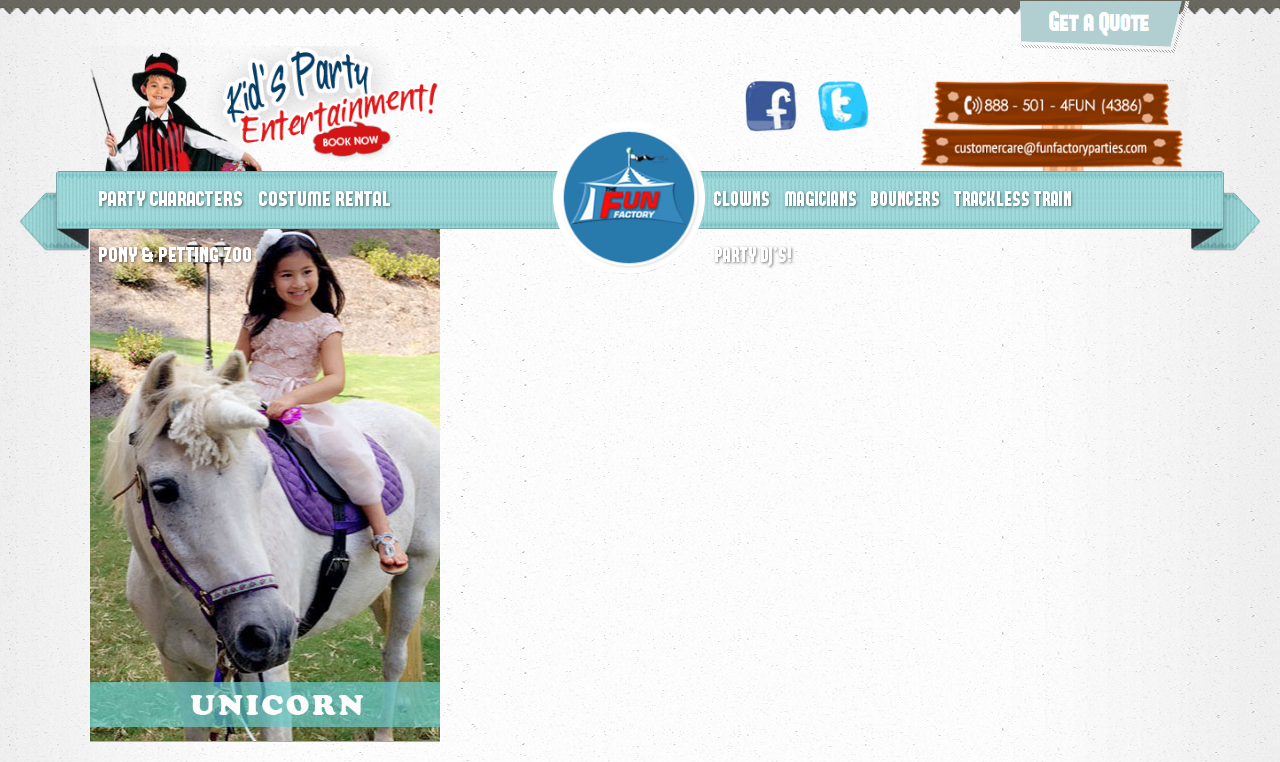Examine the image and give a thorough answer to the following question:
How many links are there in the top navigation menu?

I can see that there are 7 links in the top navigation menu, including 'PARTY CHARACTERS', 'COSTUME RENTAL', 'PONY & PETTING ZOO', 'Fun Factory Parties', 'CLOWNS', 'MAGICIANS', and 'BOUNCERS'.